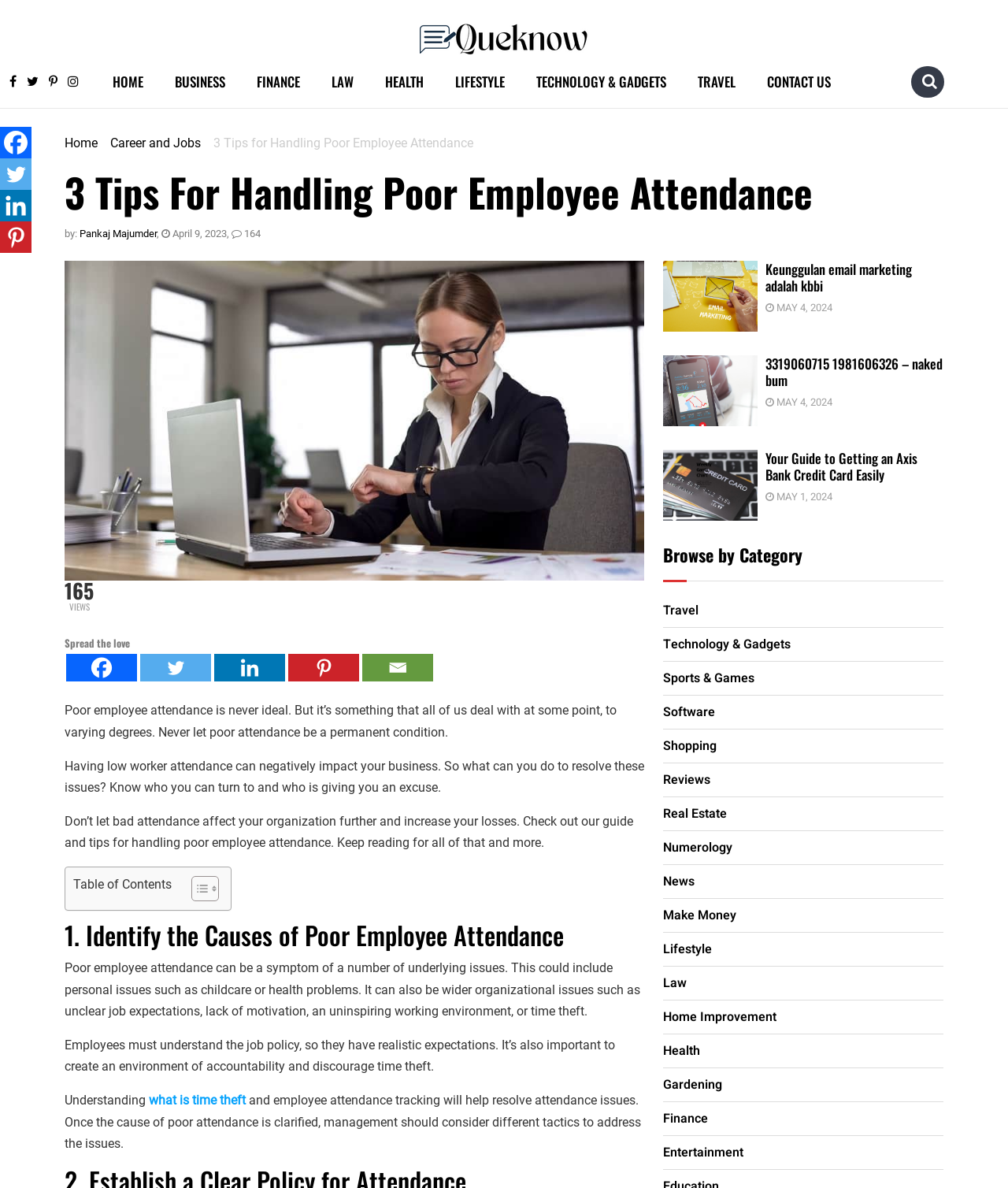Locate the bounding box for the described UI element: "alt="keunggulan email marketing adalah kbbi"". Ensure the coordinates are four float numbers between 0 and 1, formatted as [left, top, right, bottom].

[0.658, 0.22, 0.752, 0.279]